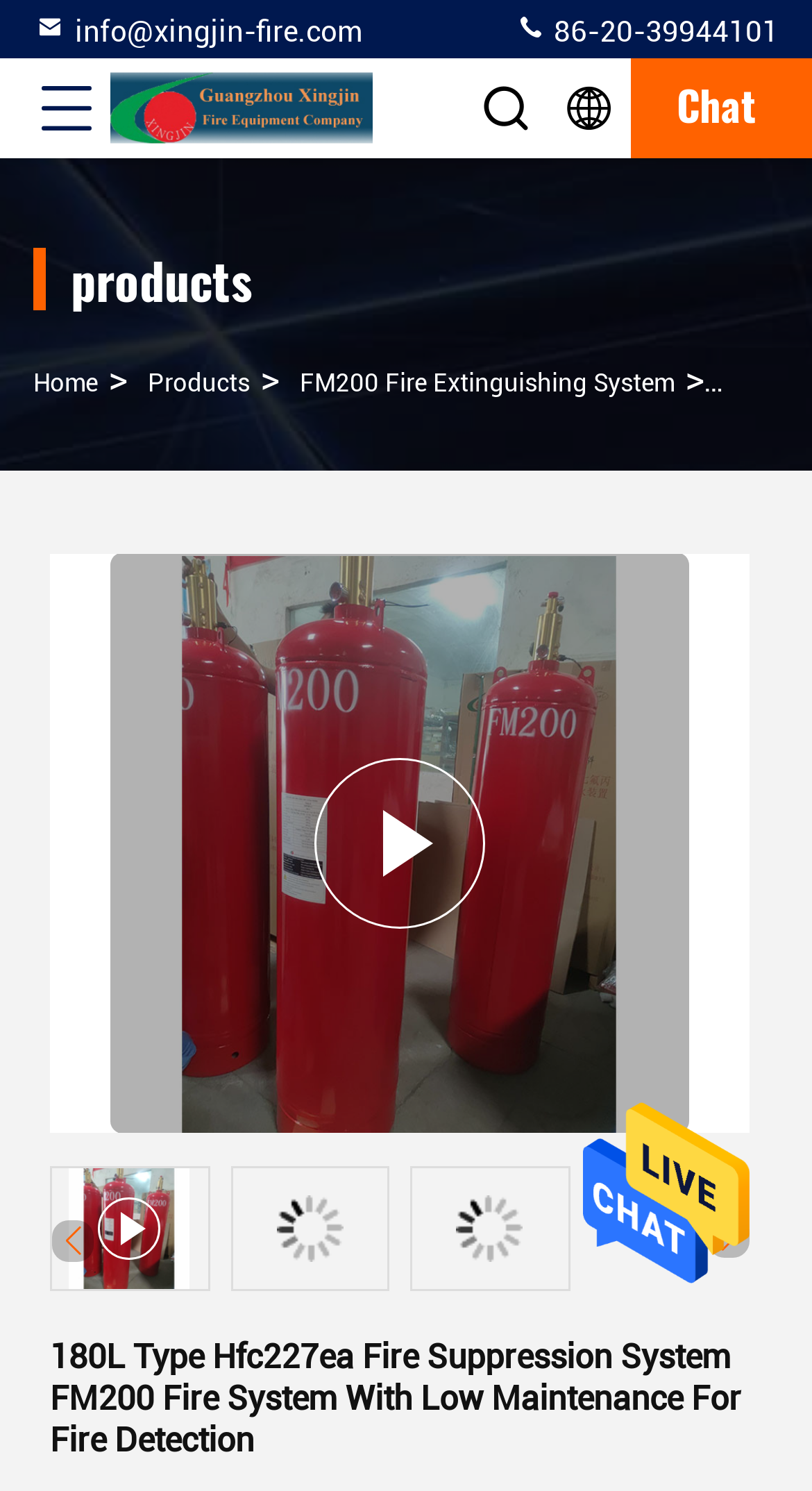Determine the bounding box for the described UI element: "86-20-39944101".

[0.633, 0.004, 0.959, 0.035]